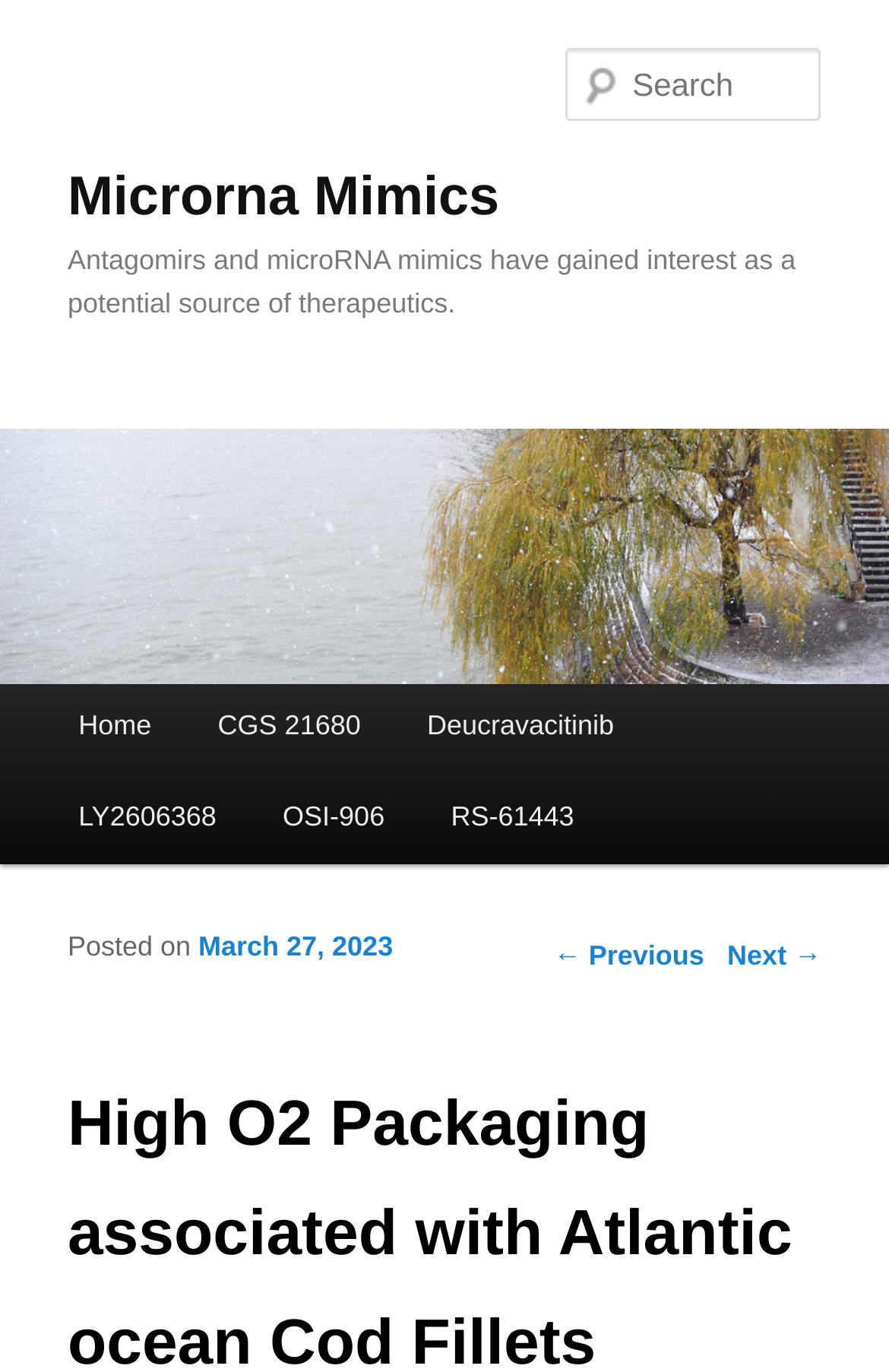What is the date of the posted article?
Using the image provided, answer with just one word or phrase.

March 27, 2023